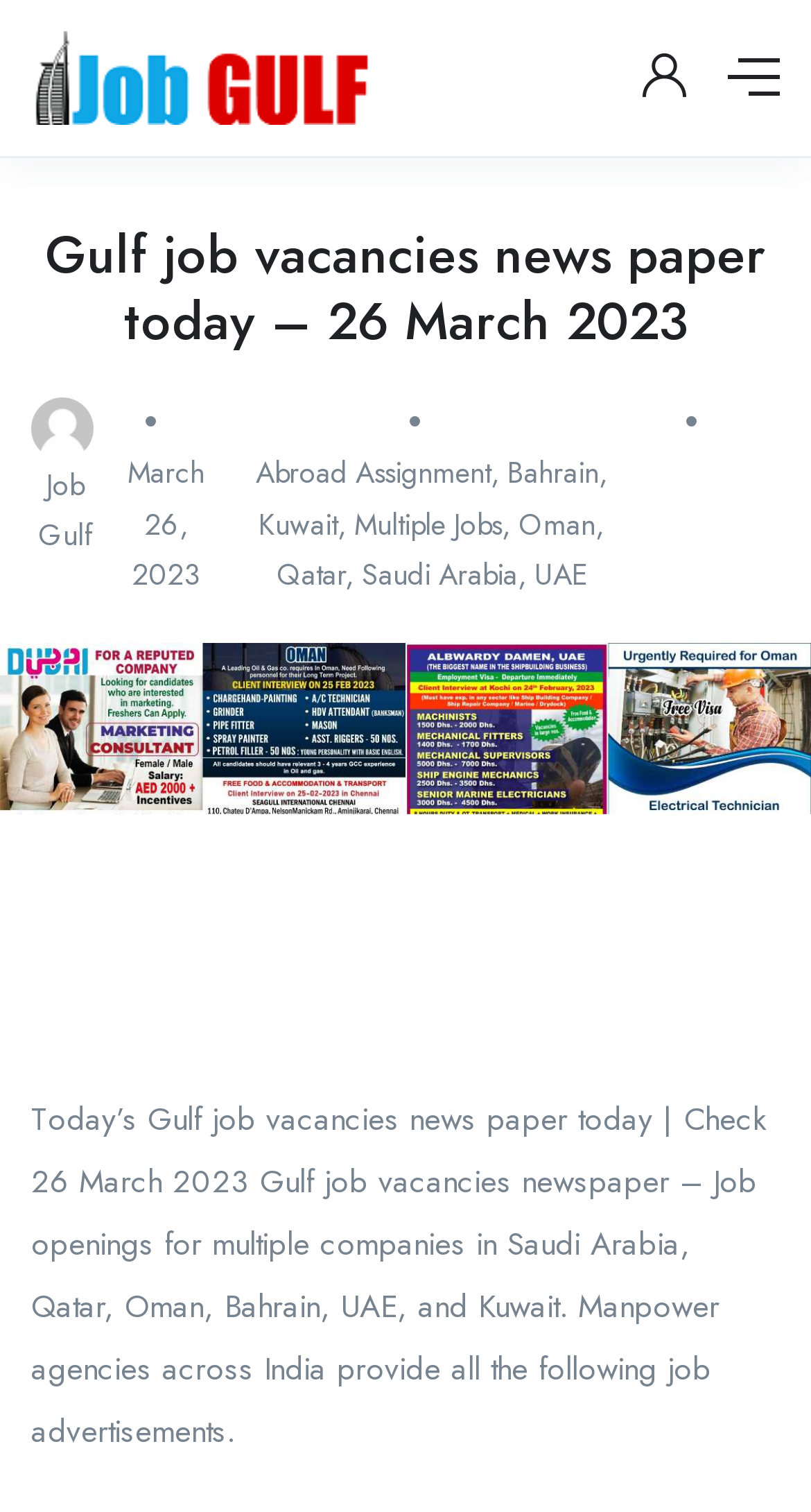Pinpoint the bounding box coordinates of the clickable area needed to execute the instruction: "View Job Gulf page". The coordinates should be specified as four float numbers between 0 and 1, i.e., [left, top, right, bottom].

[0.038, 0.268, 0.128, 0.365]